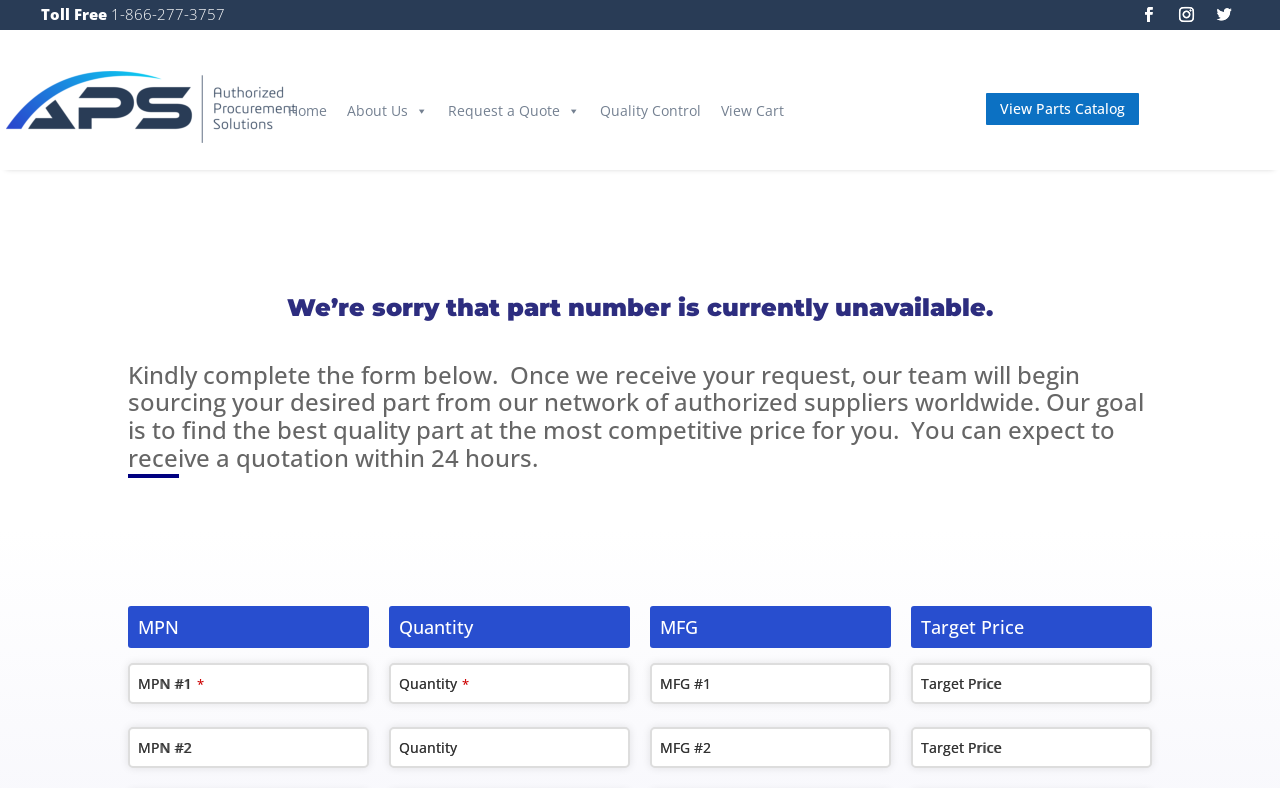Determine the bounding box coordinates for the area that should be clicked to carry out the following instruction: "Go to Magazine".

None